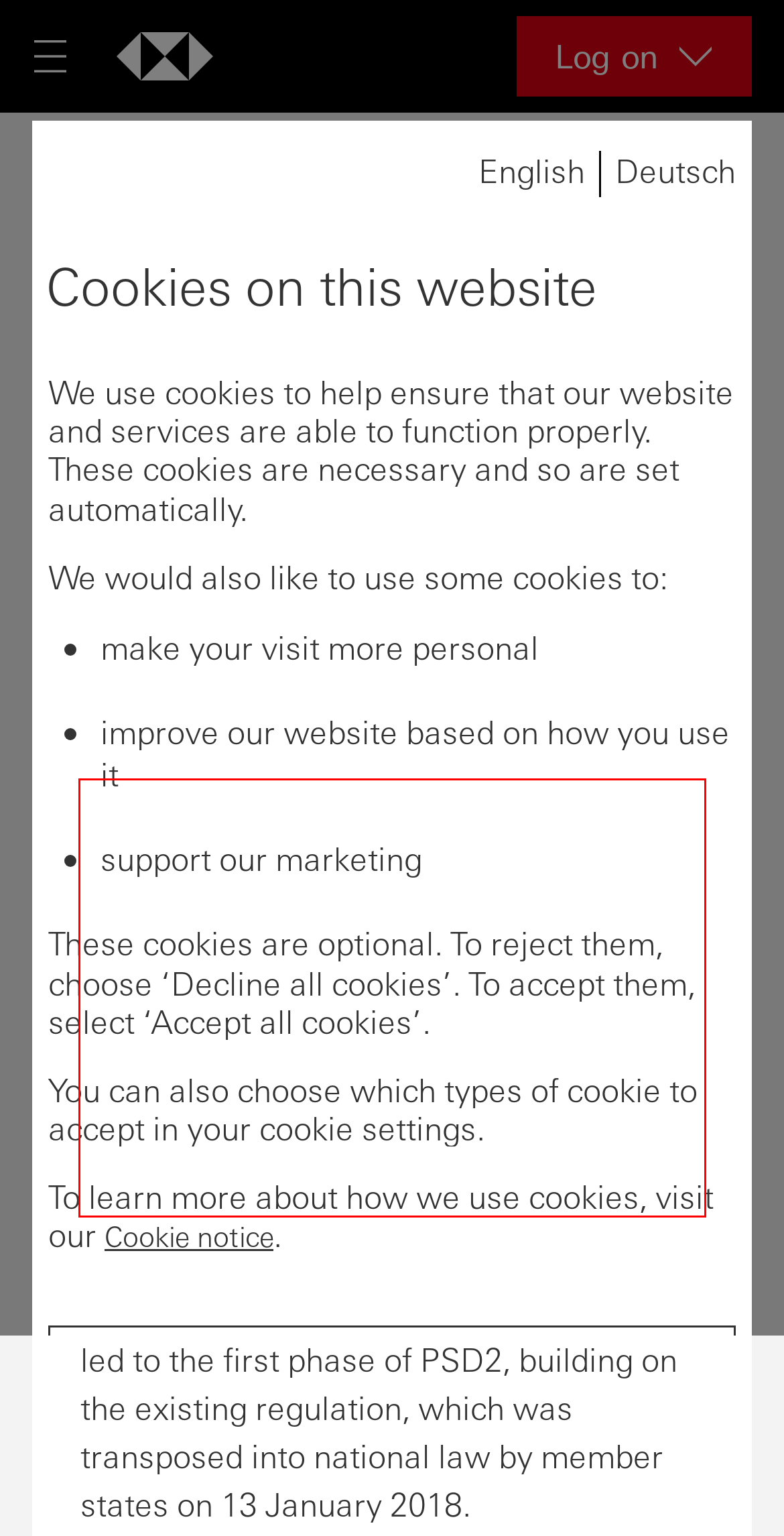Look at the provided screenshot of the webpage and perform OCR on the text within the red bounding box.

Adopted in 2007 and implemented in 2009, the Payment Services Directive (PSD1) aimed to create a single market for payments in the European Union, as well as provide a foundation for the Single Euro Payments Area (SEPA). Its main objective was to make cross-border payments as easy, inexpensive and secure as domestic payments.